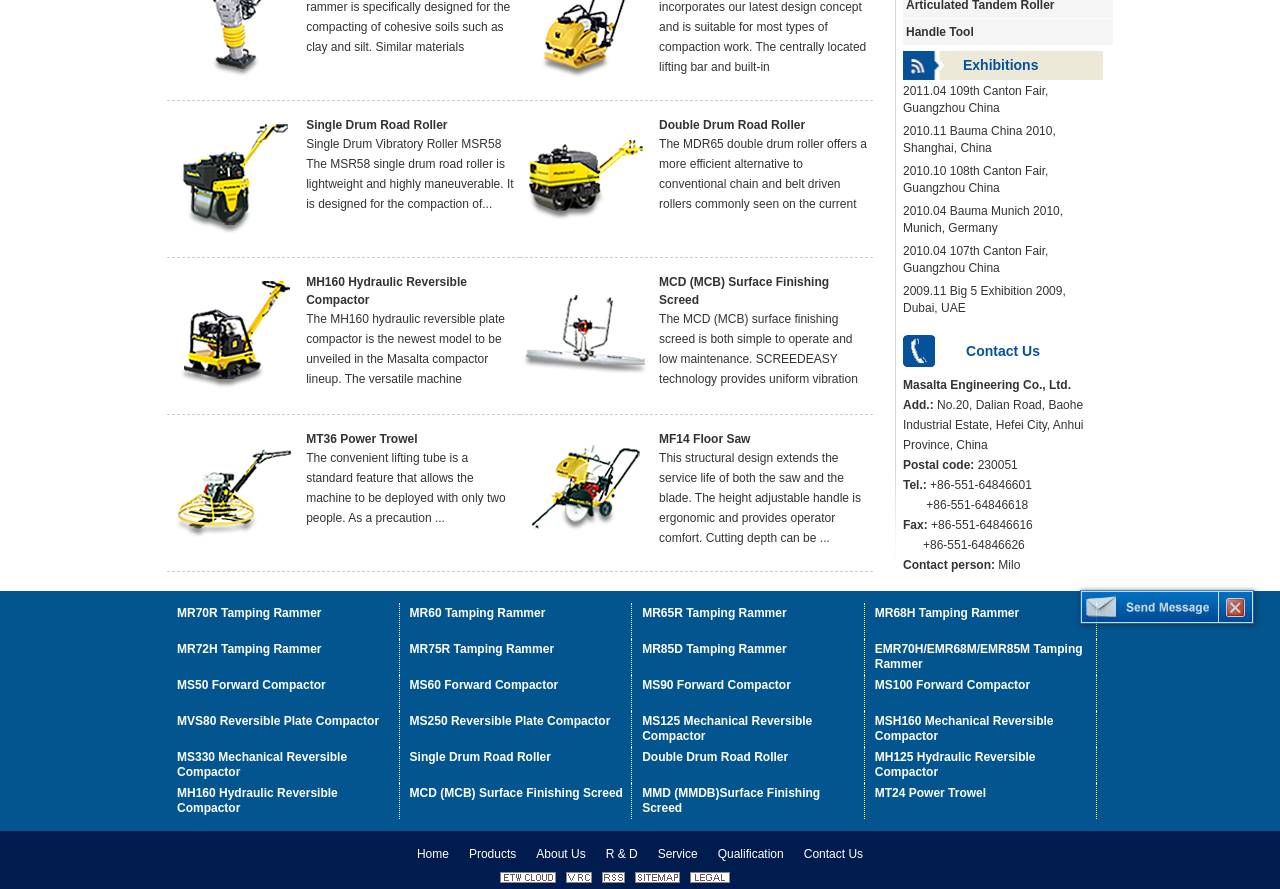Given the description "alt="MCD (MCB) Surface Finishing Screed"", provide the bounding box coordinates of the corresponding UI element.

[0.406, 0.43, 0.508, 0.445]